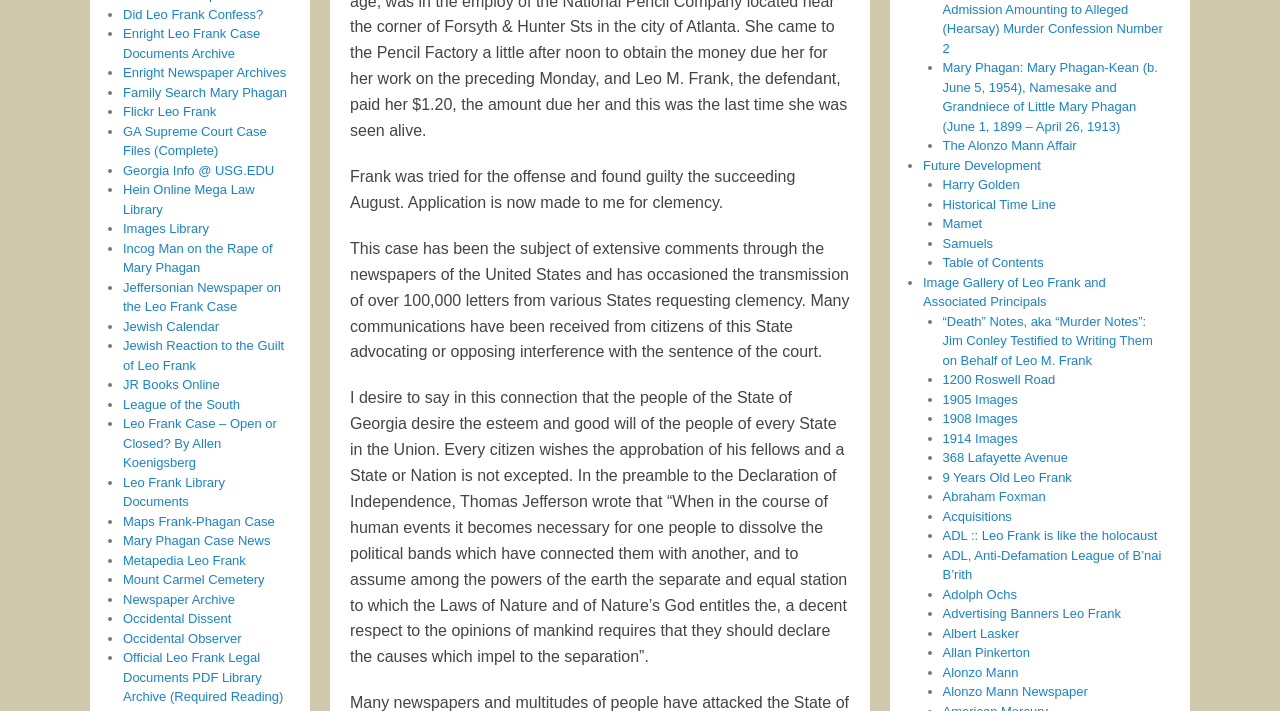Determine the bounding box coordinates of the UI element described below. Use the format (top-left x, top-left y, bottom-right x, bottom-right y) with floating point numbers between 0 and 1: Alonzo Mann Newspaper

[0.736, 0.962, 0.85, 0.983]